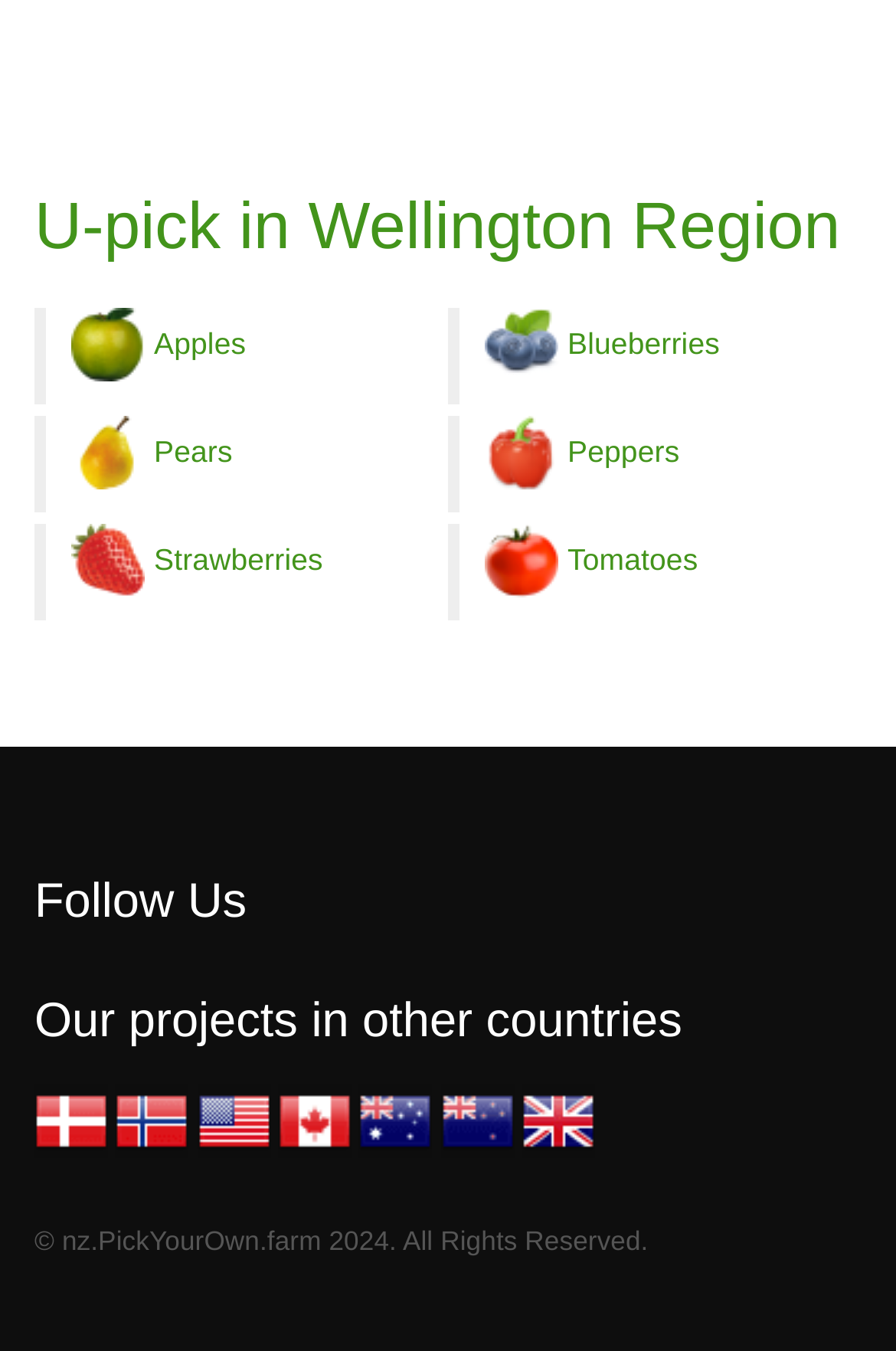Please identify the bounding box coordinates of the region to click in order to complete the given instruction: "Follow Us". The coordinates should be four float numbers between 0 and 1, i.e., [left, top, right, bottom].

[0.038, 0.645, 0.962, 0.69]